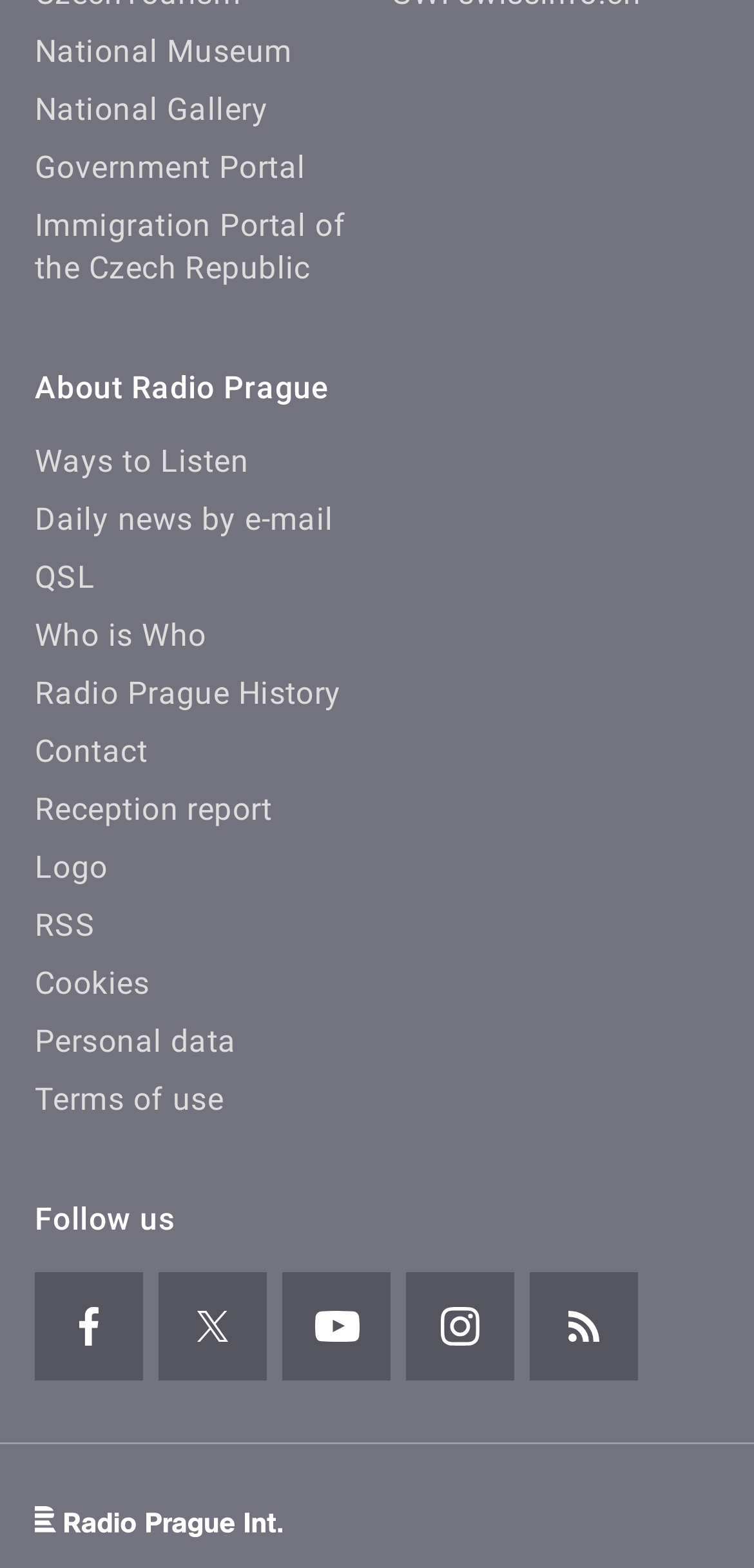Please answer the following question using a single word or phrase: How many social media links are there?

5